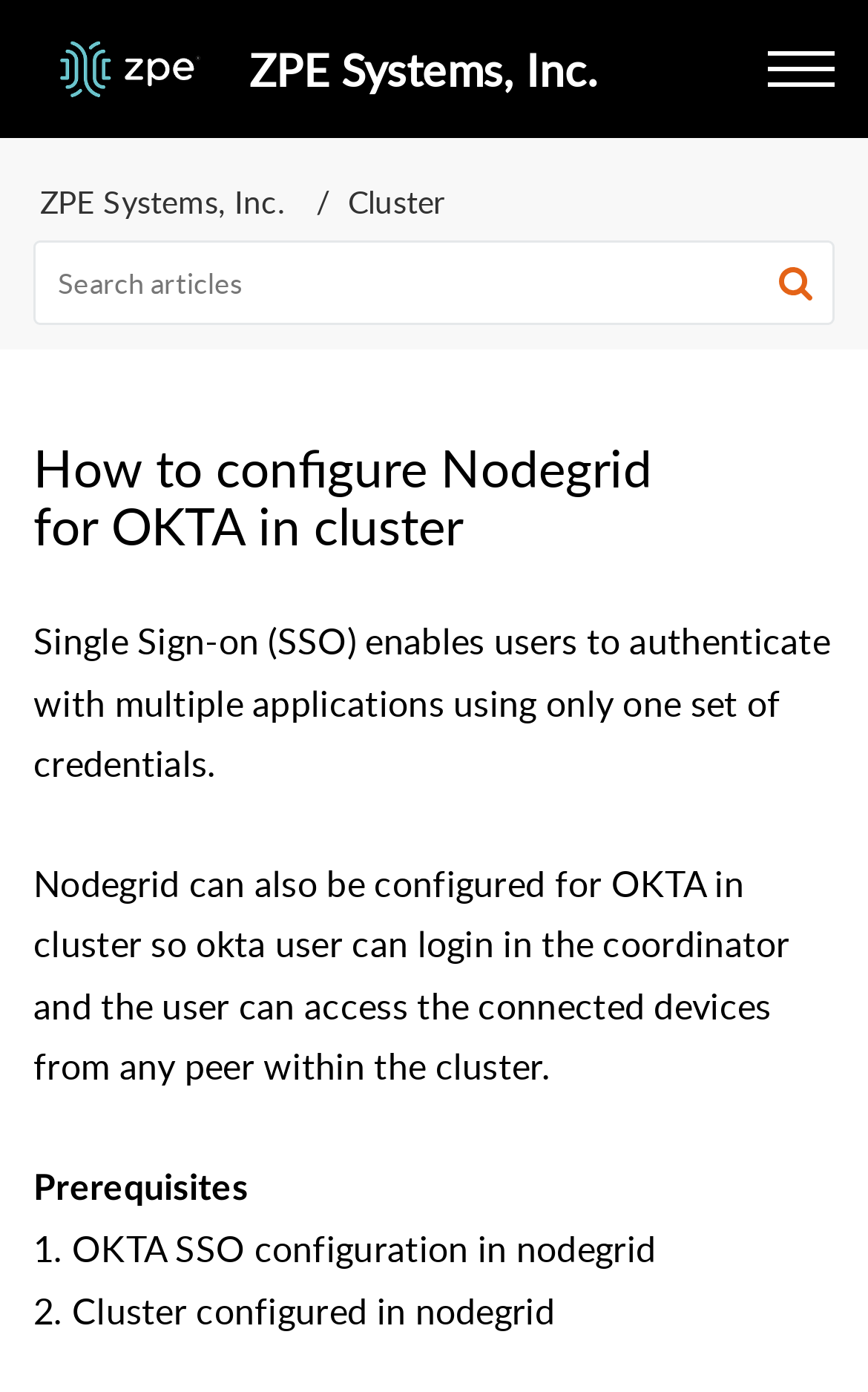By analyzing the image, answer the following question with a detailed response: What is the purpose of Single Sign-on (SSO)?

According to the webpage, Single Sign-on (SSO) enables users to authenticate with multiple applications using only one set of credentials, which means users can access multiple applications with a single login.